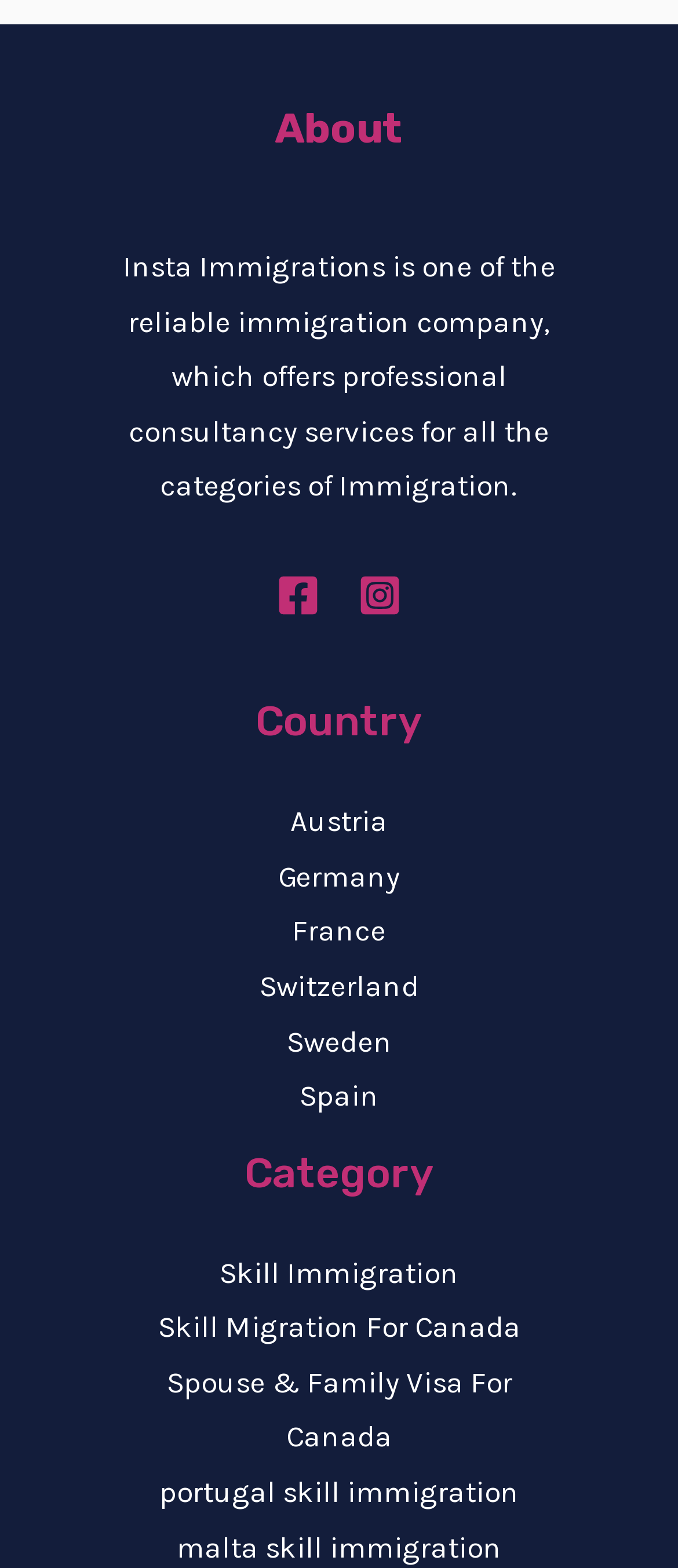Specify the bounding box coordinates for the region that must be clicked to perform the given instruction: "Select Austria".

[0.428, 0.513, 0.572, 0.535]